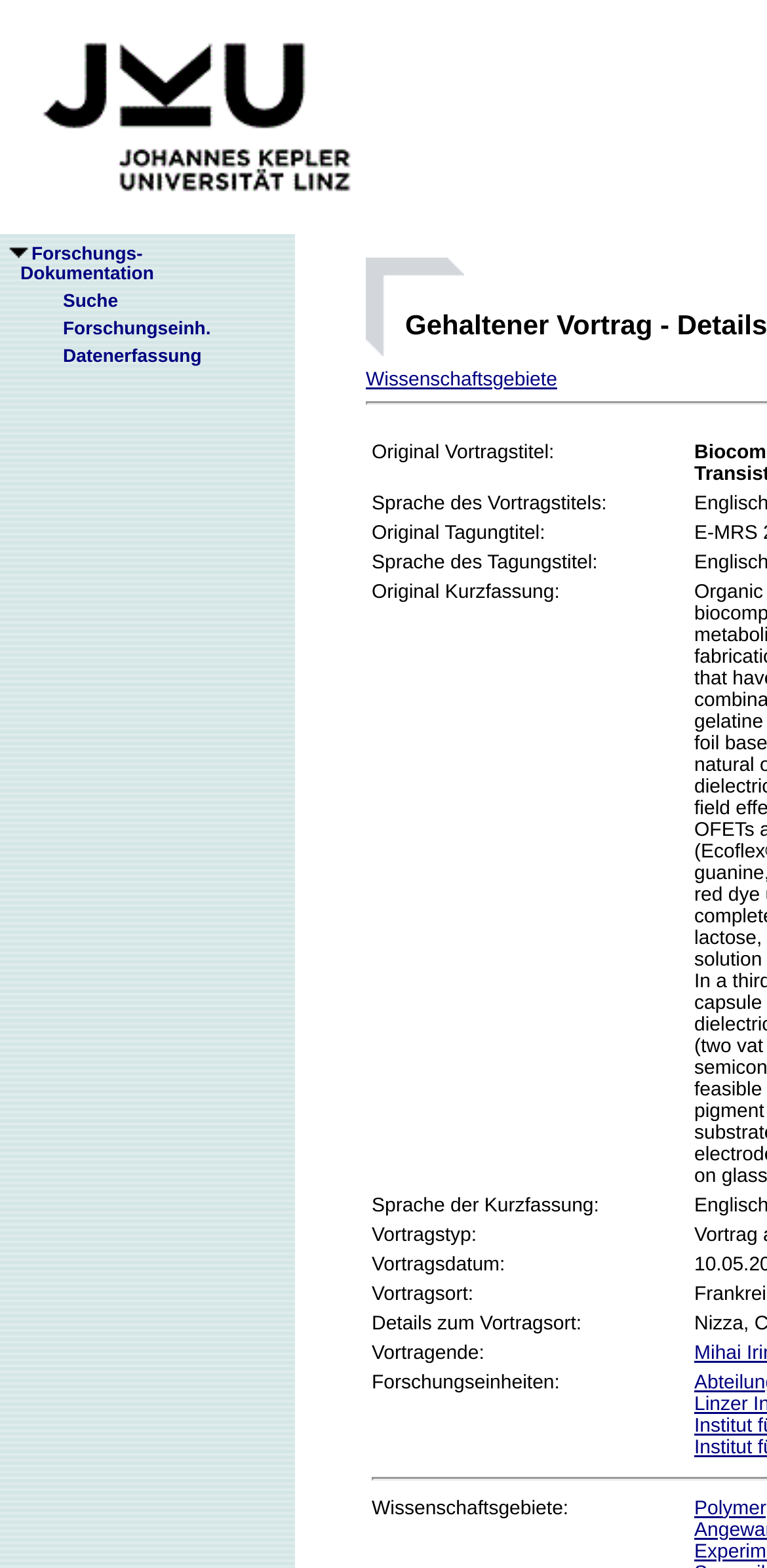Give a comprehensive overview of the webpage, including key elements.

The webpage is a research documentation page from the University of Linz, featuring a presentation titled "Biocompatible and Biodegradable Materials for Organic Field Effect Transistors and Circuits: Route towards Green Electronics". 

At the top left, there is a logo of "JKU Linz" with a link to the university's homepage. Next to it, there are several links and icons, including "Forschungs-Dokumentation", "Suche", "Forschungseinh.", and "Datenerfassung". The "Datenerfassung" link has a sub-link "Wissenschaftsgebiete" on its right.

Below these links, there is a table with multiple rows, each containing information about the presentation. The table has columns labeled "Original Vortragstitel:", "Sprache des Vortragstitels:", "Original Tagungtitel:", and so on, with corresponding values in each row. The columns are arranged from left to right, and the rows are stacked from top to bottom. The information in the table includes the original title of the presentation, the language of the title, the original conference title, the language of the conference title, a brief summary of the presentation, the language of the summary, the type of presentation, the date and location of the presentation, and the presenter's information.